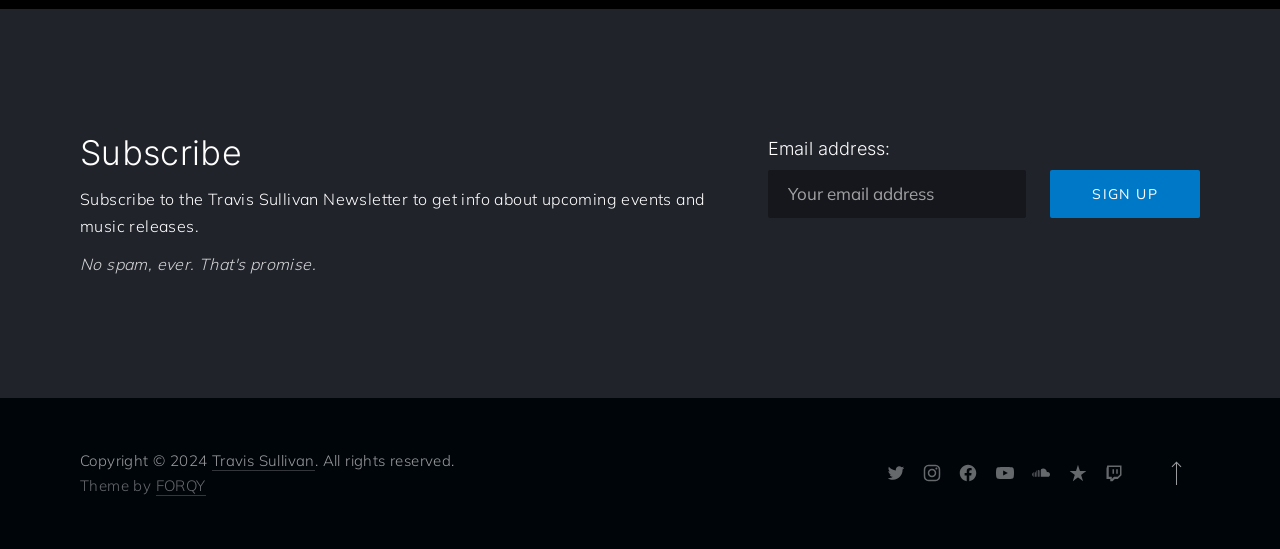What is the name of the theme provider mentioned on the webpage?
Based on the image, give a concise answer in the form of a single word or short phrase.

FORQY